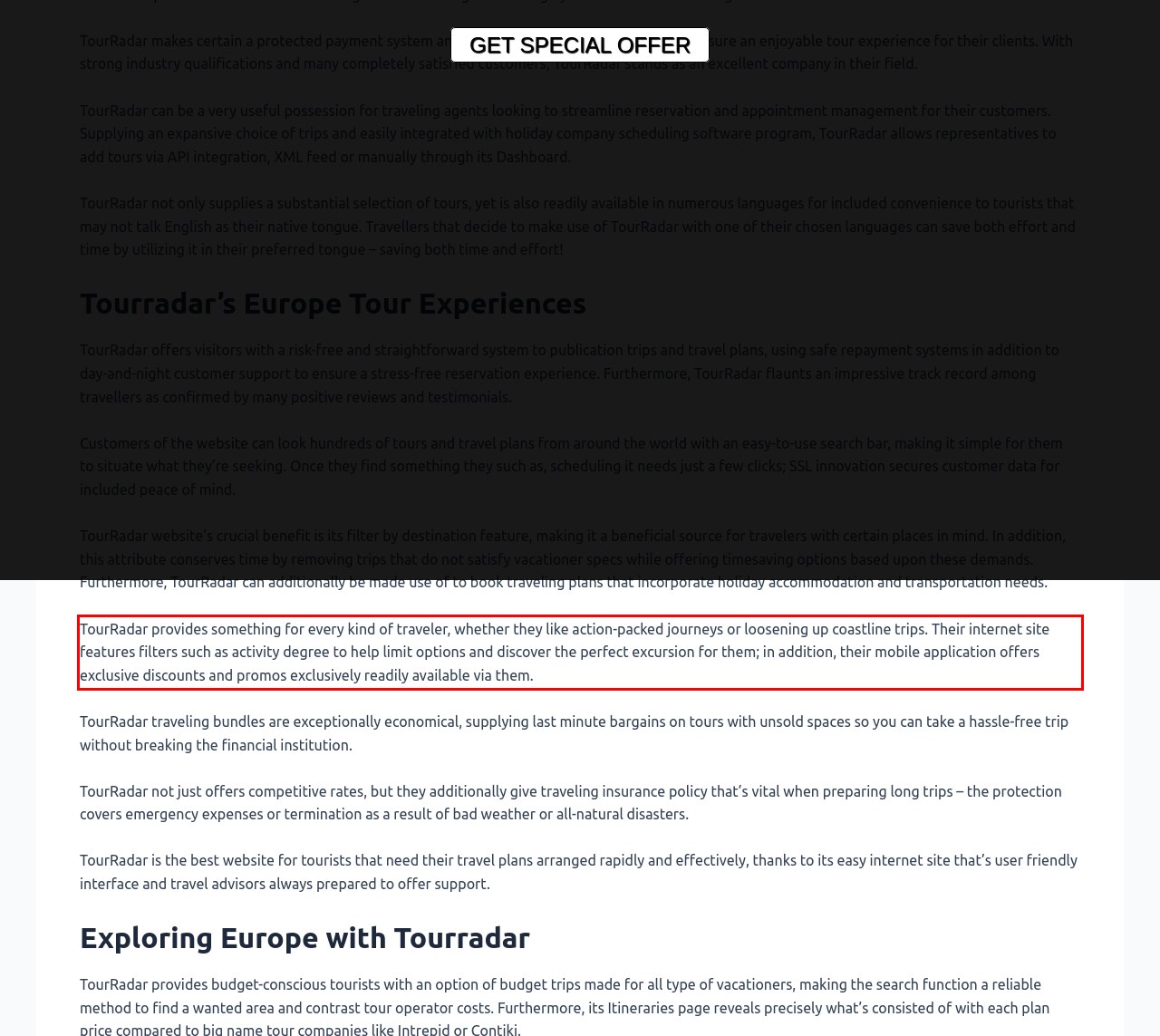Please analyze the screenshot of a webpage and extract the text content within the red bounding box using OCR.

TourRadar provides something for every kind of traveler, whether they like action-packed journeys or loosening up coastline trips. Their internet site features filters such as activity degree to help limit options and discover the perfect excursion for them; in addition, their mobile application offers exclusive discounts and promos exclusively readily available via them.